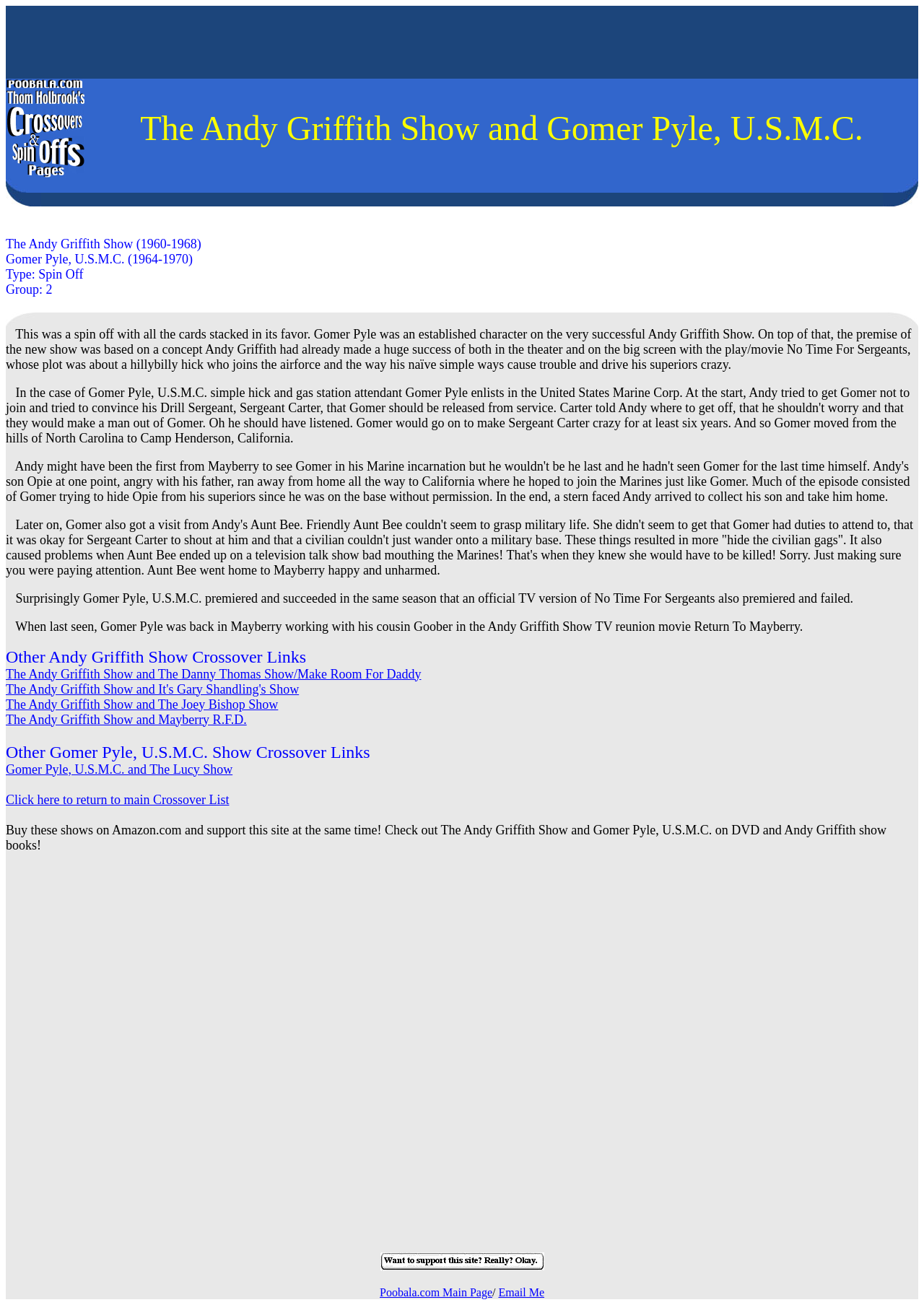Please specify the bounding box coordinates of the area that should be clicked to accomplish the following instruction: "Check out The Andy Griffith Show and Gomer Pyle, U.S.M.C. on DVD". The coordinates should consist of four float numbers between 0 and 1, i.e., [left, top, right, bottom].

[0.006, 0.63, 0.959, 0.653]